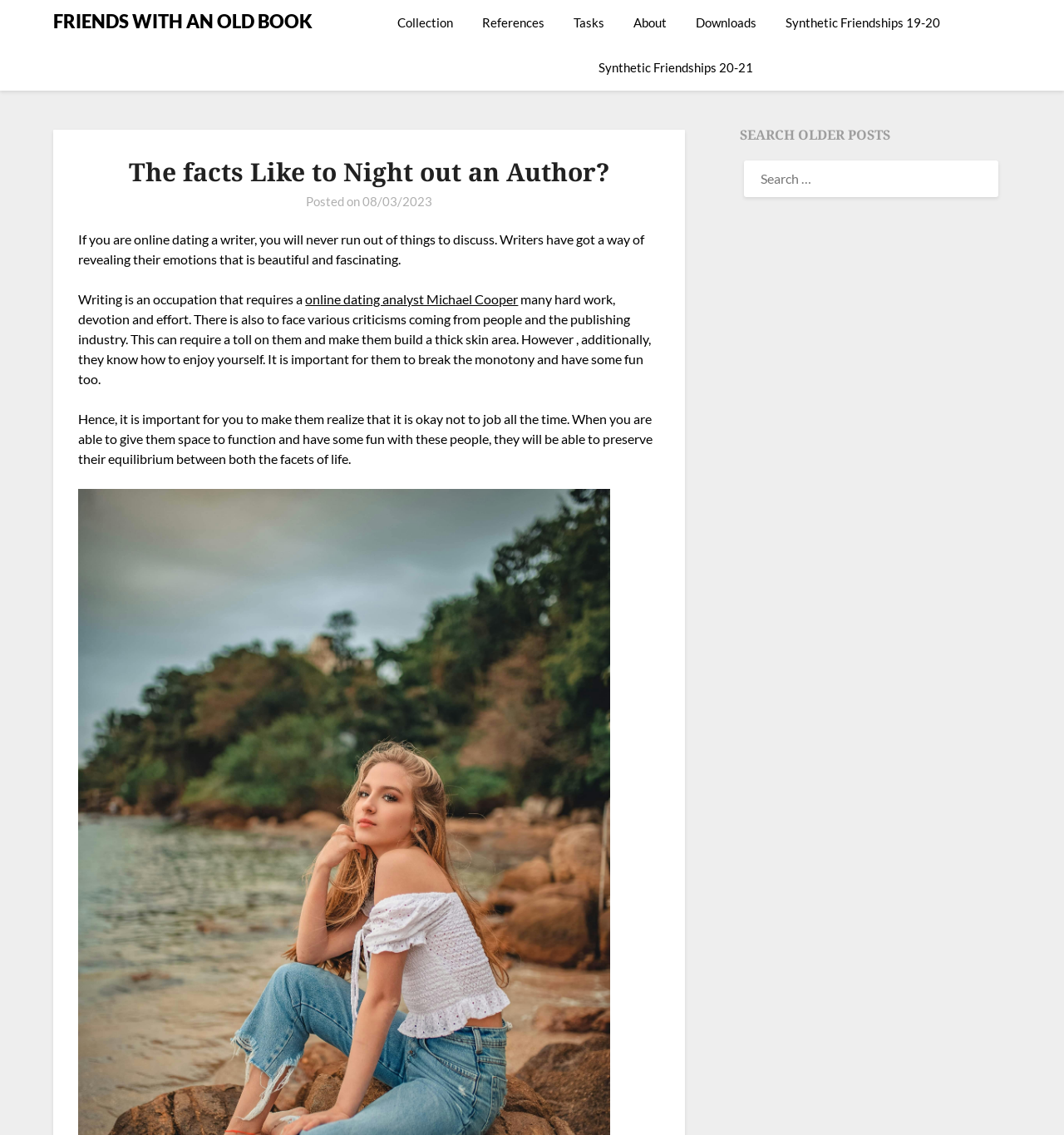Please determine the bounding box coordinates of the clickable area required to carry out the following instruction: "Read the post dated '08/03/2023'". The coordinates must be four float numbers between 0 and 1, represented as [left, top, right, bottom].

[0.341, 0.171, 0.406, 0.184]